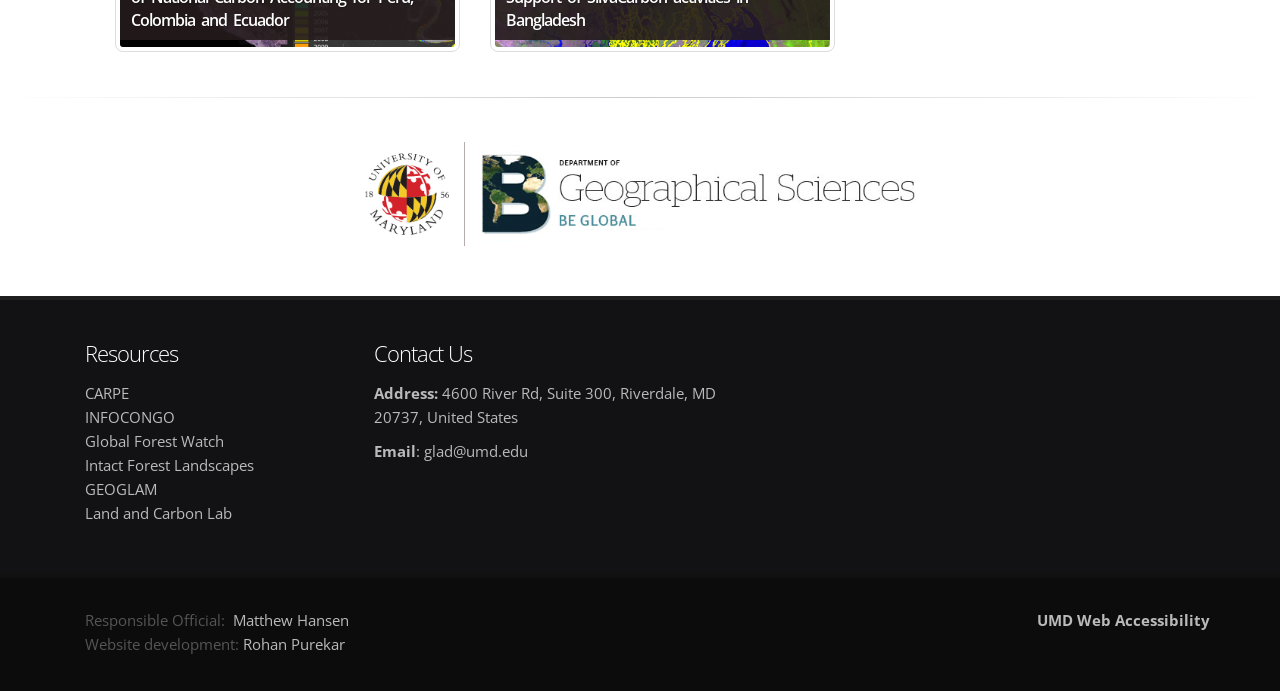Pinpoint the bounding box coordinates of the element to be clicked to execute the instruction: "Check UMD Web Accessibility".

[0.81, 0.883, 0.945, 0.912]